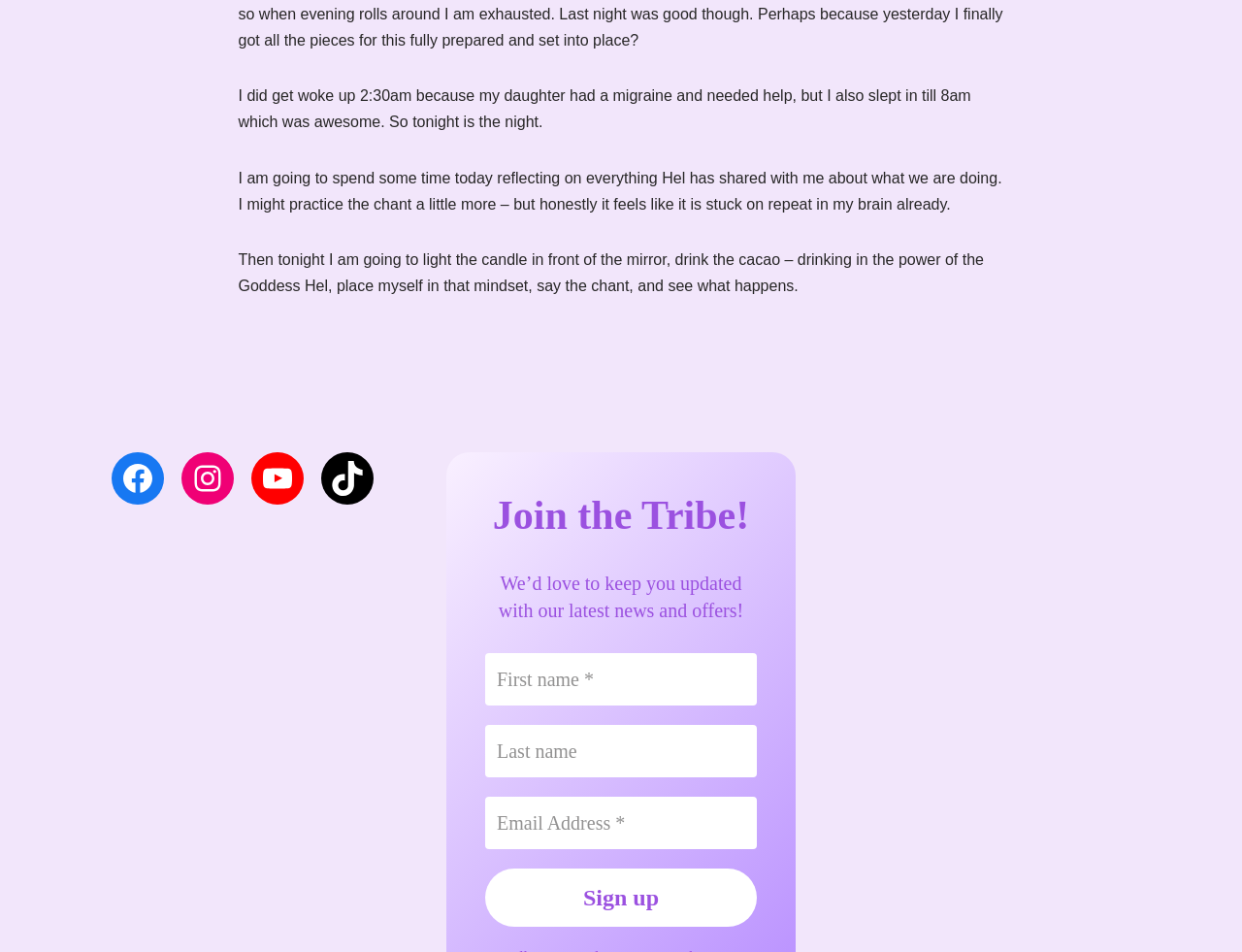Bounding box coordinates are specified in the format (top-left x, top-left y, bottom-right x, bottom-right y). All values are floating point numbers bounded between 0 and 1. Please provide the bounding box coordinate of the region this sentence describes: value="Sign up"

[0.391, 0.912, 0.609, 0.973]